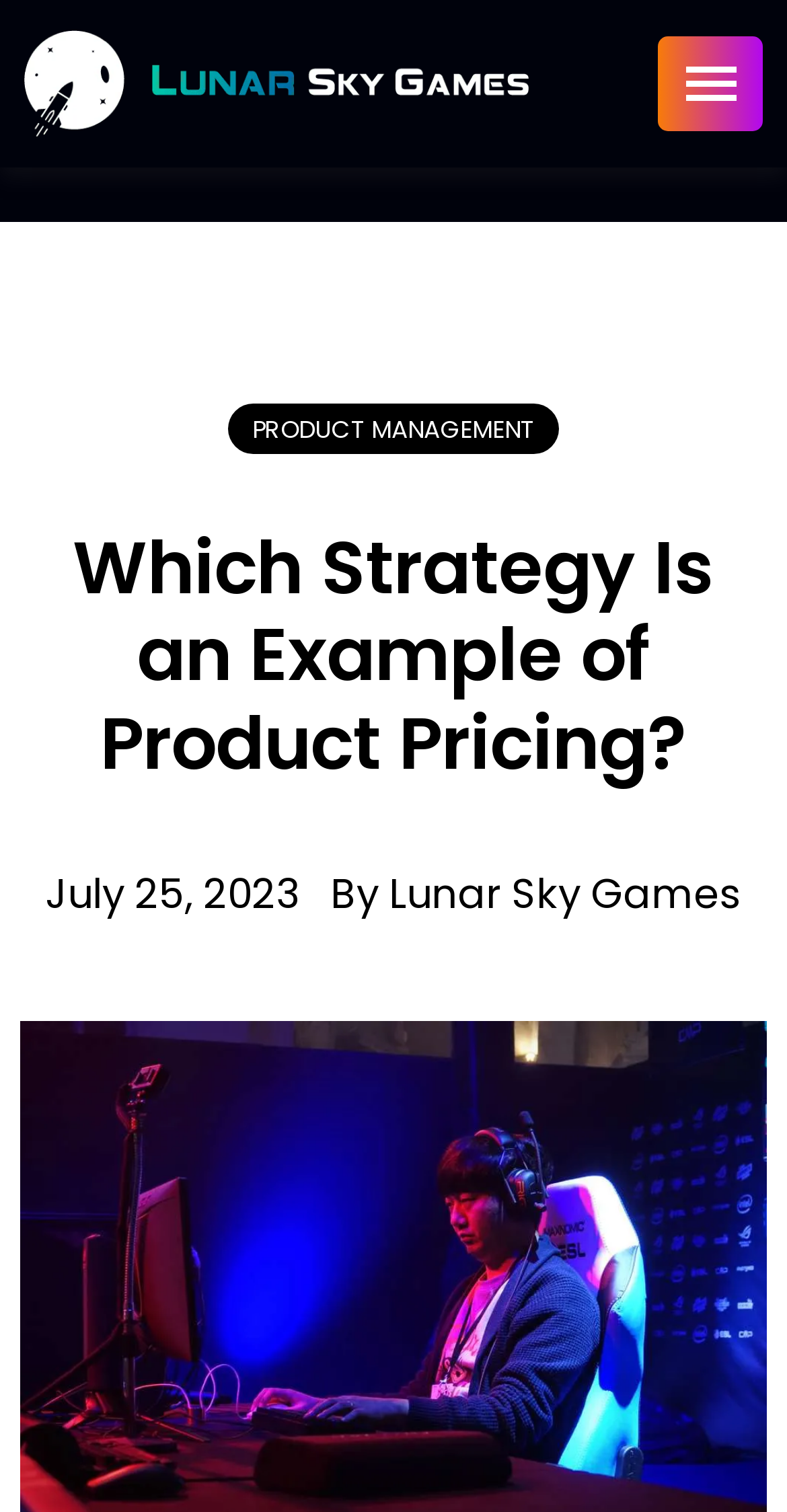Locate the headline of the webpage and generate its content.

Which Strategy Is an Example of Product Pricing?